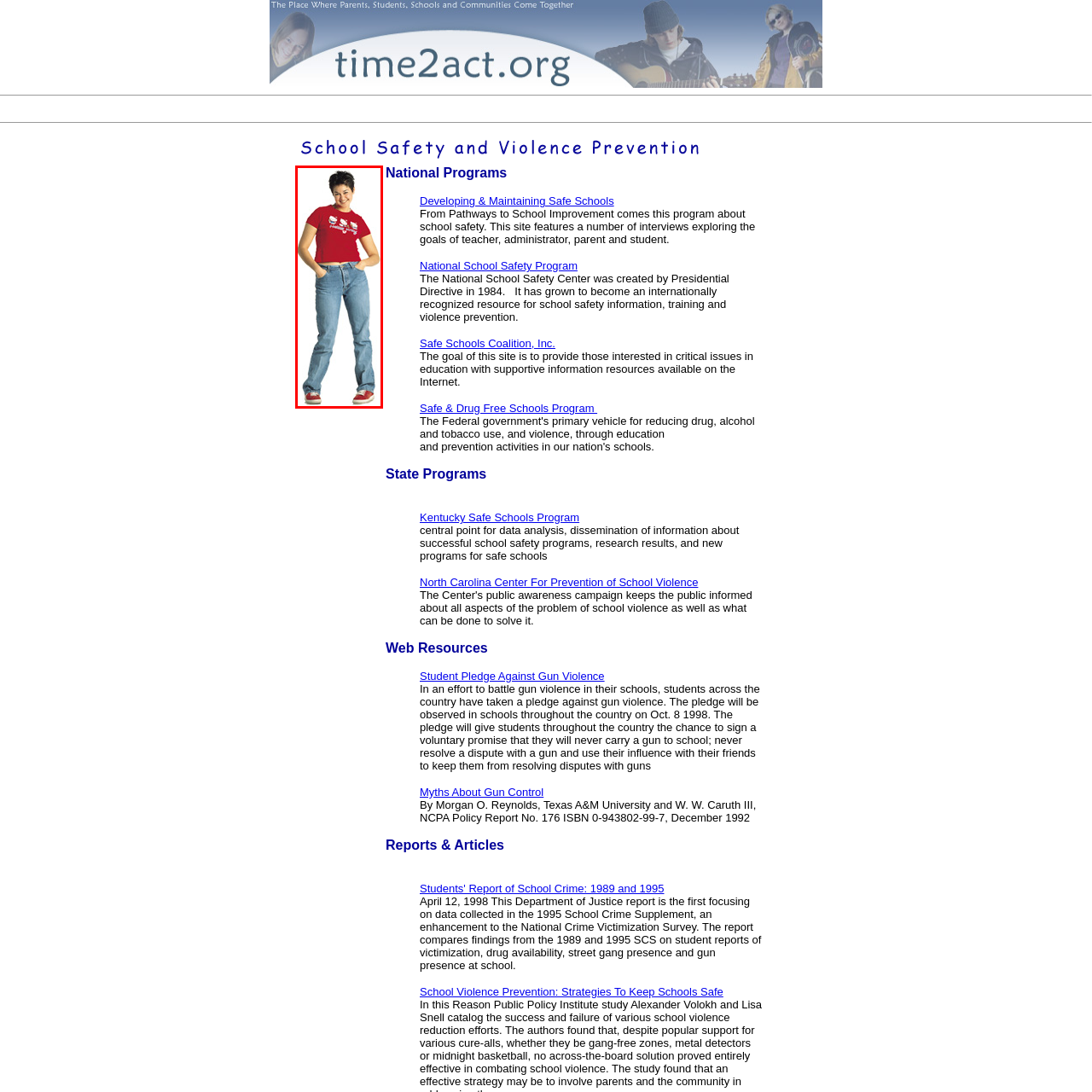What is the woman's attire?
Observe the image inside the red bounding box and answer the question using only one word or a short phrase.

casual